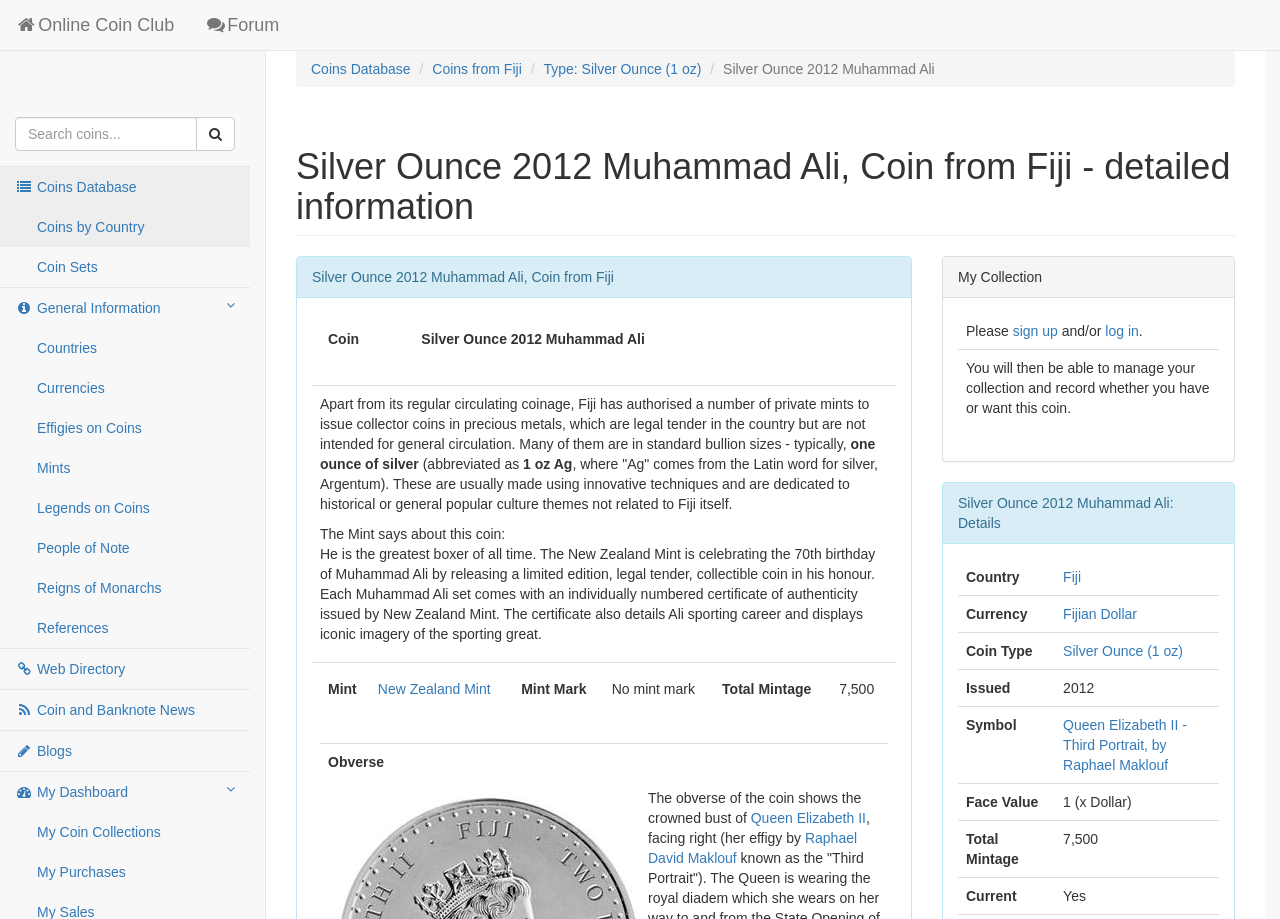What is the country of origin of this coin?
Using the image as a reference, give a one-word or short phrase answer.

Fiji